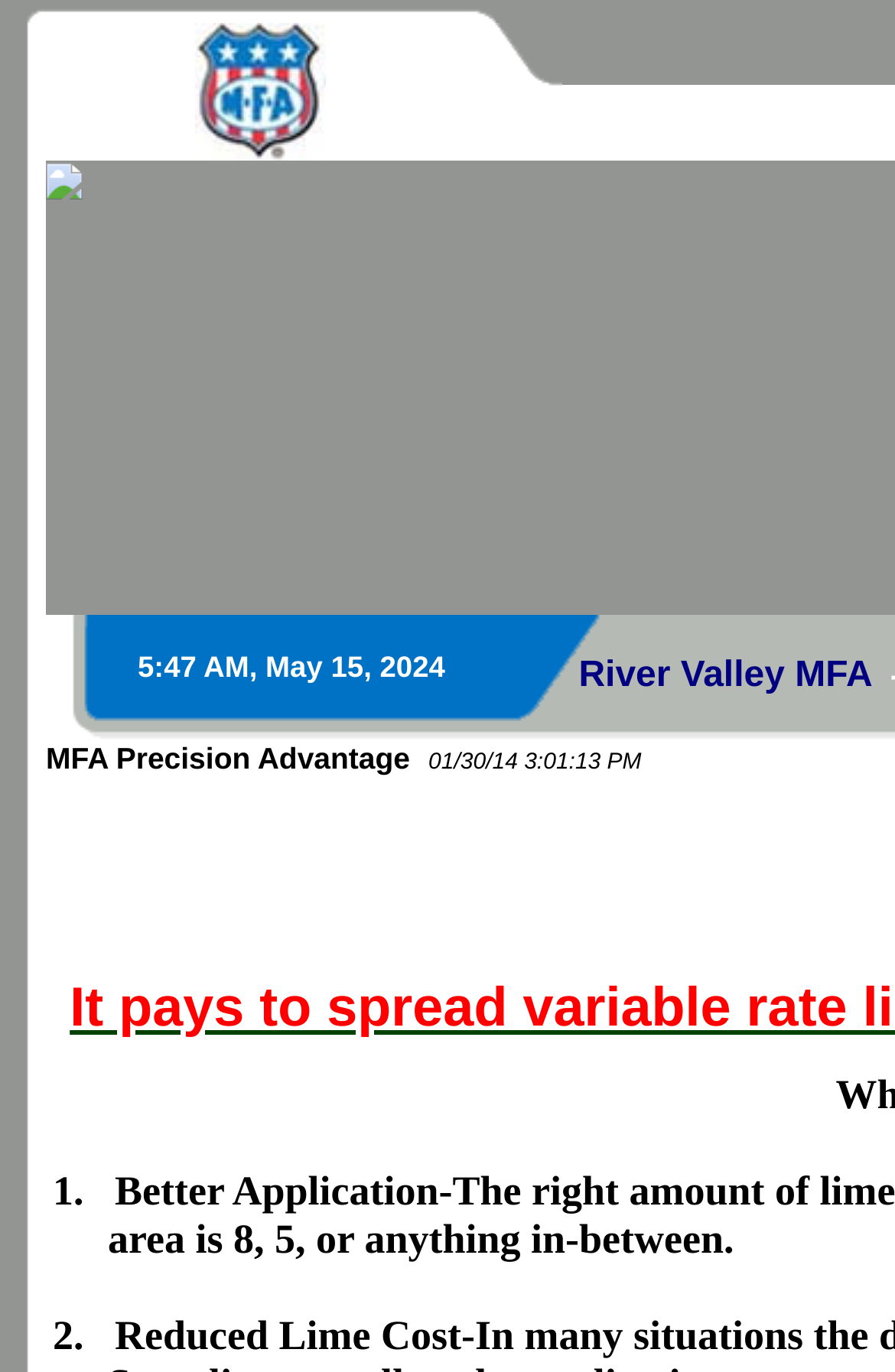Respond with a single word or phrase:
What is the text on the last table cell?

5:47 AM, May 15, 2024